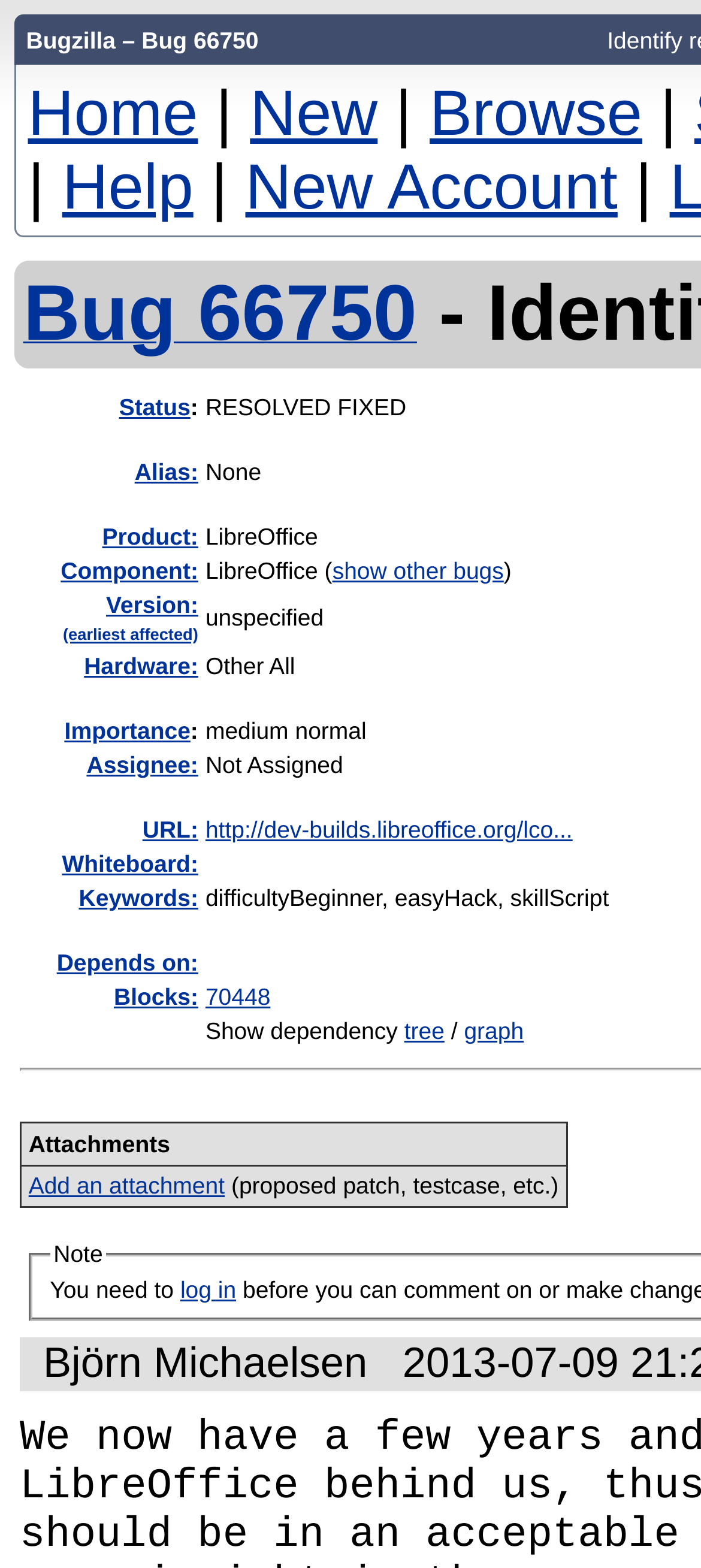Find the bounding box coordinates of the element to click in order to complete the given instruction: "Click on the 'Help' link."

[0.089, 0.096, 0.276, 0.142]